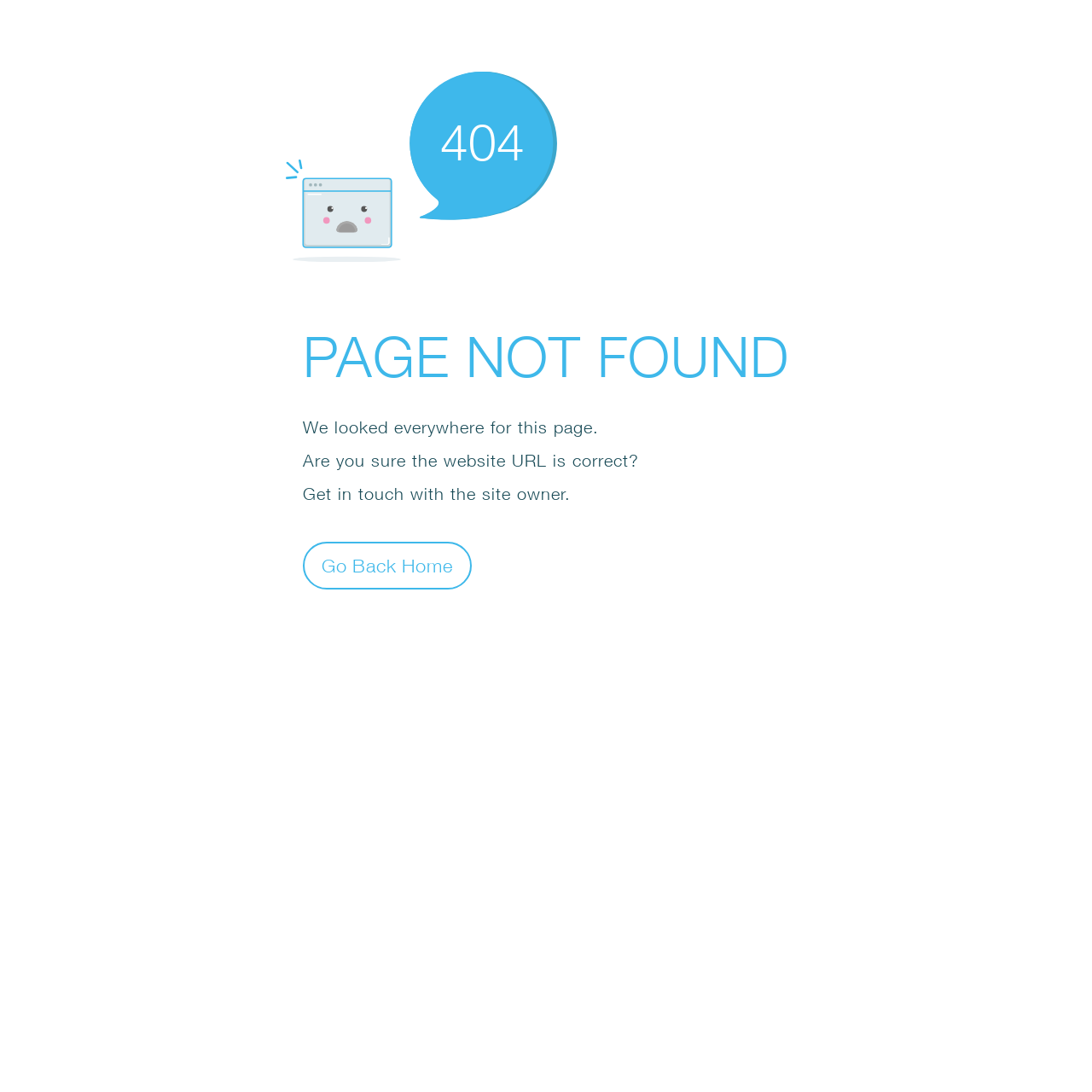What is the error code displayed? Observe the screenshot and provide a one-word or short phrase answer.

404